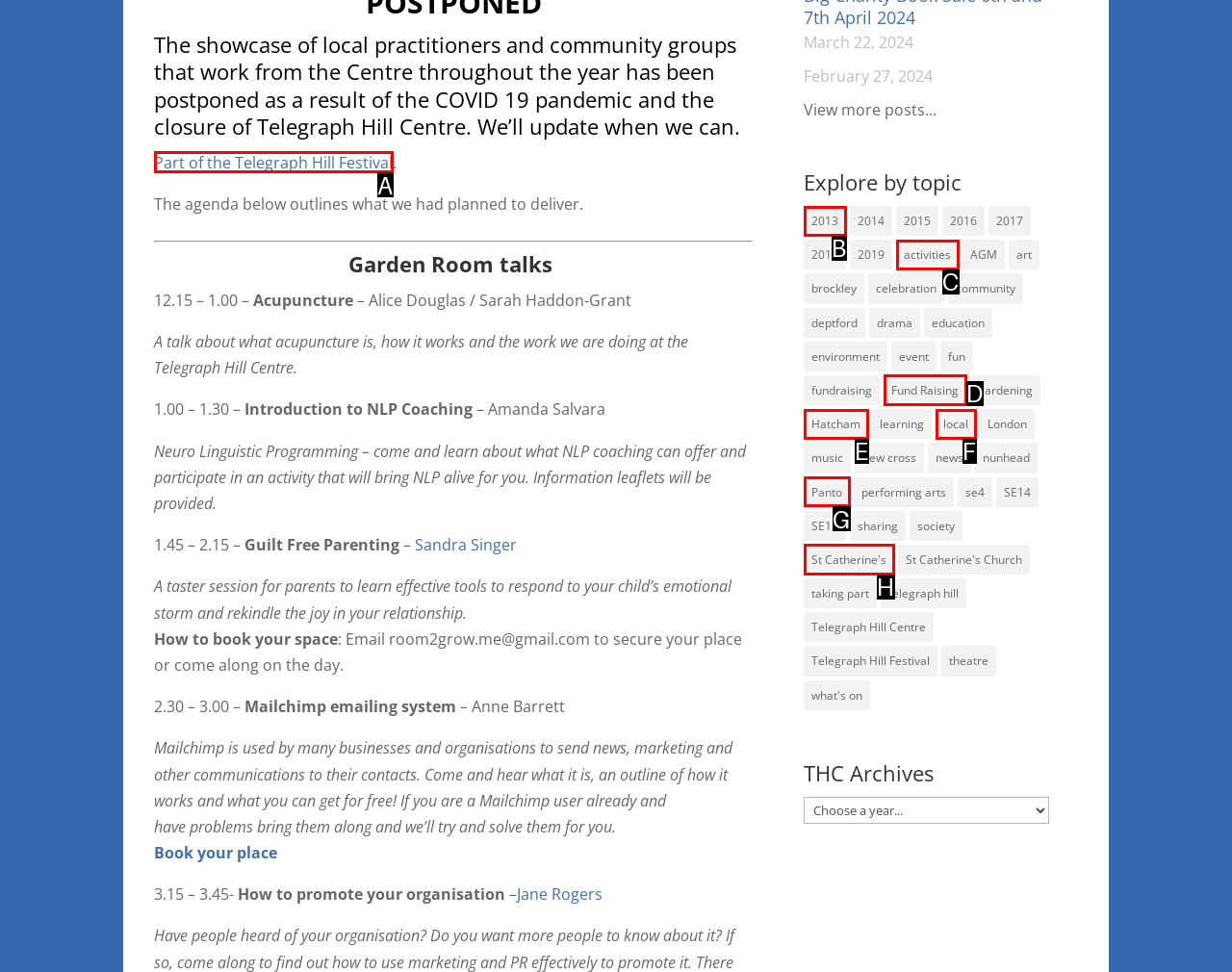Tell me which one HTML element best matches the description: Fund Raising
Answer with the option's letter from the given choices directly.

D